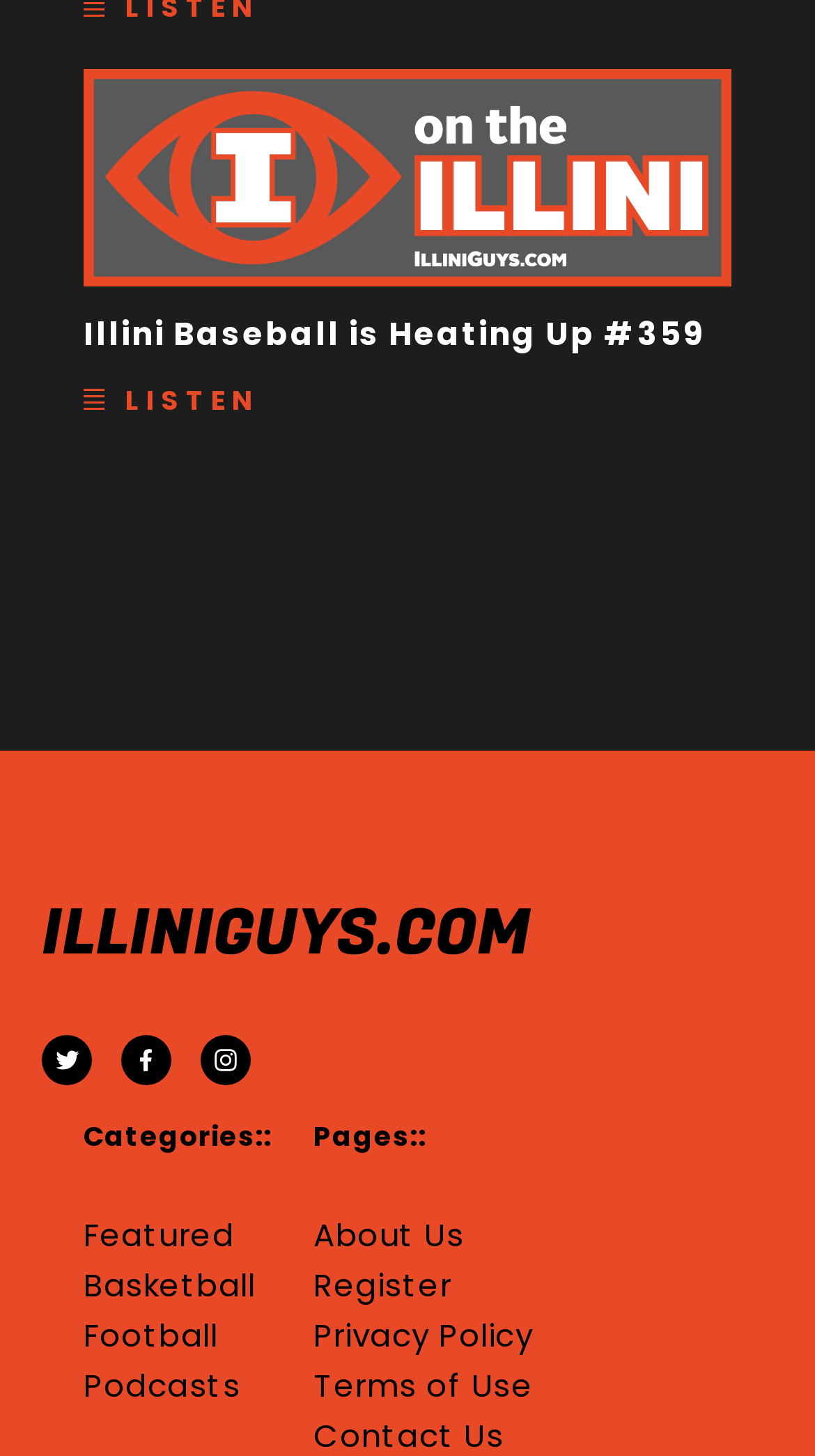Please determine the bounding box coordinates of the area that needs to be clicked to complete this task: 'listen to the podcast'. The coordinates must be four float numbers between 0 and 1, formatted as [left, top, right, bottom].

[0.103, 0.261, 0.318, 0.288]